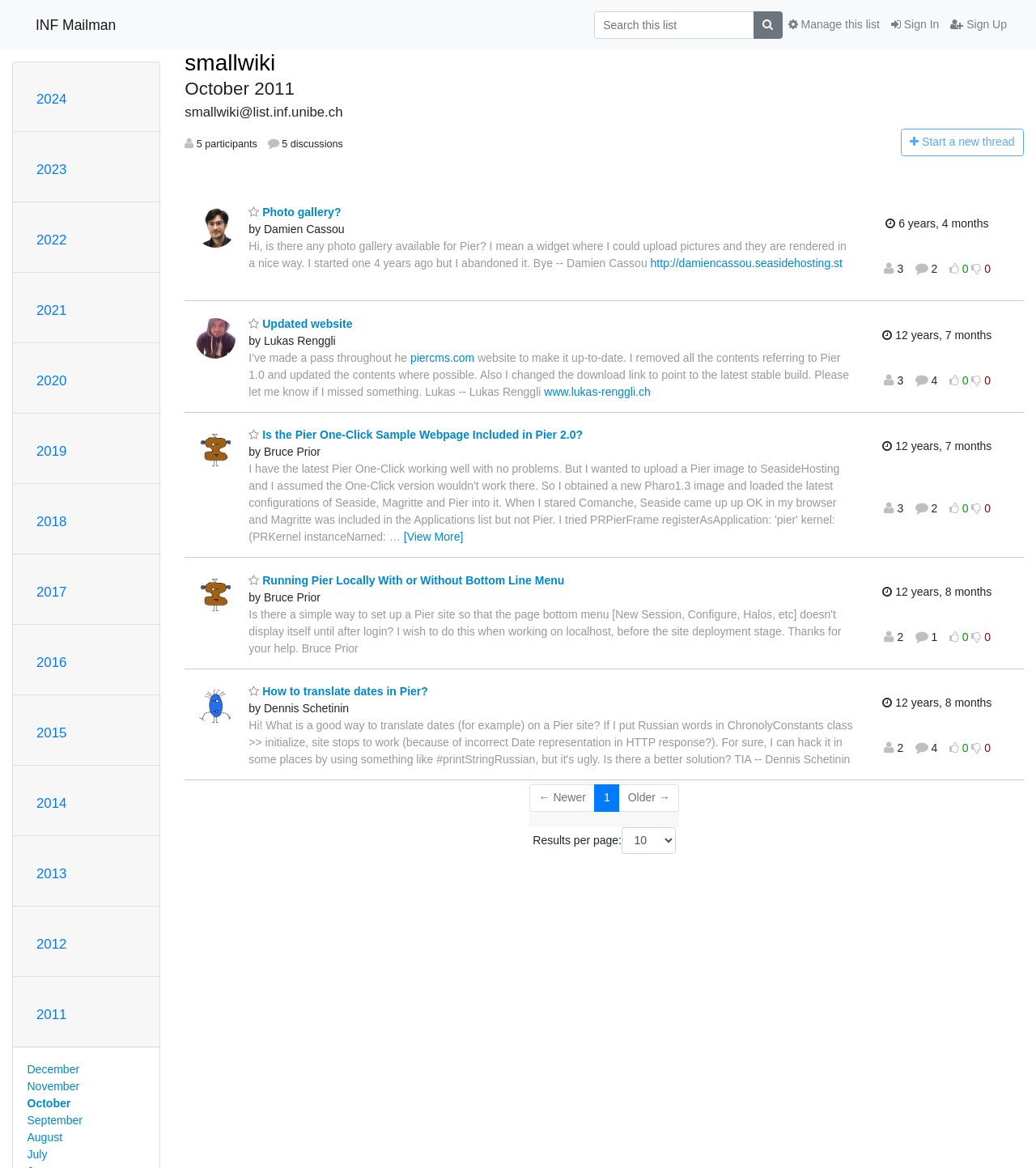Explain in detail what you observe on this webpage.

This webpage appears to be a forum or discussion board for a software or platform called "Pier" or "smallwiki". The page is divided into several sections, with a search bar and buttons for signing in and managing the list at the top right corner.

On the left side, there is a list of years from 2011 to 2024, with each year being a clickable link. Below this list, there are links to specific months, such as December, November, and October.

The main content of the page is a series of discussion threads, each with a title, author, and date. The threads are listed in a vertical column, with the most recent activity at the top. Each thread has a "Favorite" button and a link to view more content.

The threads themselves contain text and links, with some threads having multiple responses or comments. The authors of the threads are listed, along with the date and time of the post. There are also links to external websites and email addresses.

At the bottom of the page, there is a section with a heading "smallwiki October 2011" and a link to "smallwiki". Below this, there is a static text "smallwiki@list.inf.unibe.ch" and some statistics about the number of participants and discussions.

Overall, the page appears to be a discussion forum for users of the Pier or smallwiki platform, with a focus on sharing information and collaborating on projects.